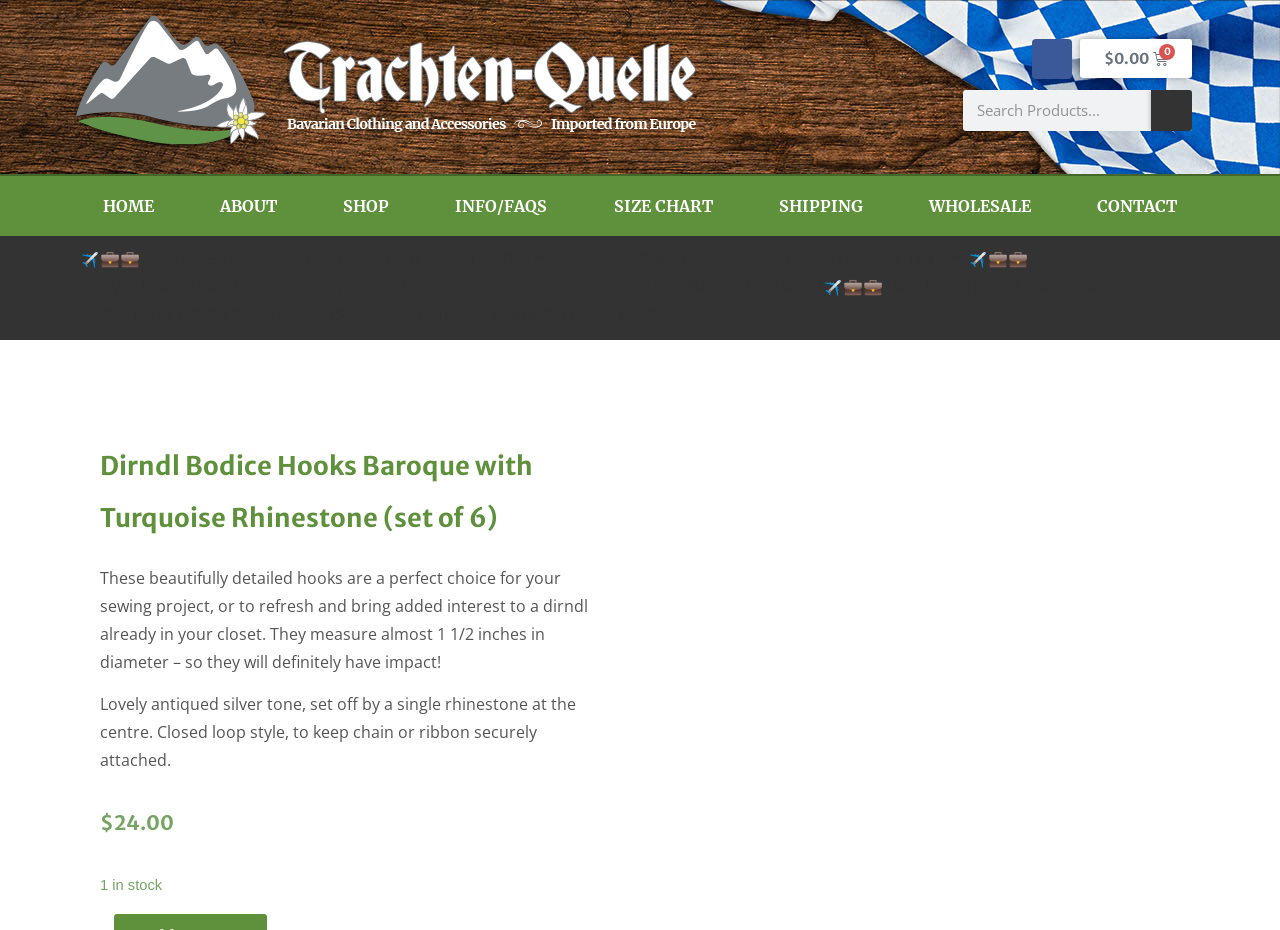Create a detailed narrative of the webpage’s visual and textual elements.

This webpage is about a specific product, Dirndl Bodice Hooks Baroque with Turquoise Rhinestone, which is a set of 6 hooks. At the top right corner, there are links to social media, a cart icon, and a search bar with a search button. Below the search bar, there is a navigation menu with links to HOME, ABOUT, SHOP, INFO/FAQS, SIZE CHART, SHIPPING, WHOLESALE, and CONTACT.

The main content of the webpage is focused on the product description. The product title, "Dirndl Bodice Hooks Baroque with Turquoise Rhinestone (set of 6)", is prominently displayed. Below the title, there are three paragraphs of text describing the product's features, including its size, material, and design. The text also highlights the product's benefits, such as adding interest to a dirndl.

On the right side of the product description, there is a price section, which displays the price of the product, $24.00, and the availability, "1 in stock".